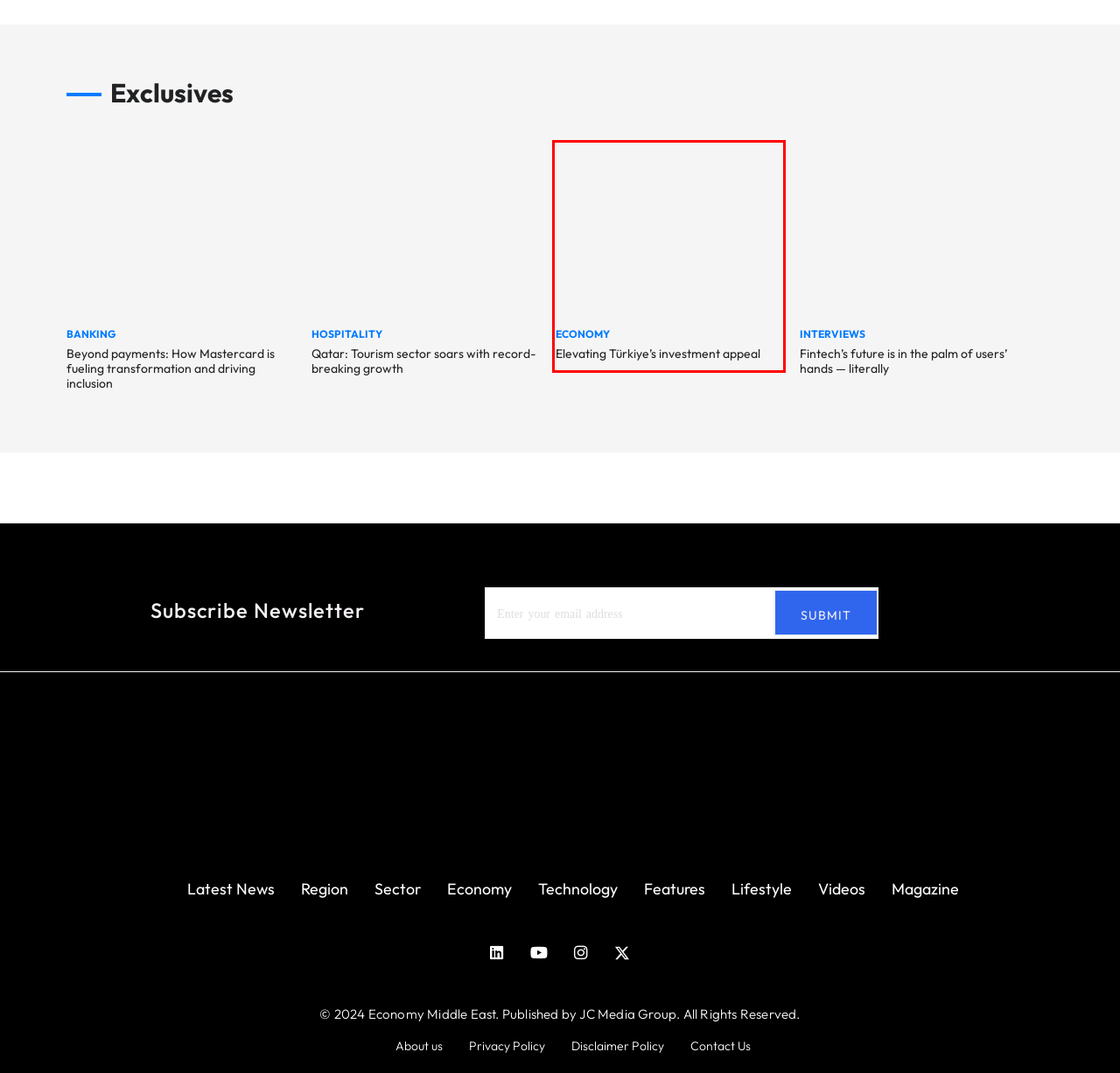Look at the screenshot of the webpage and find the element within the red bounding box. Choose the webpage description that best fits the new webpage that will appear after clicking the element. Here are the candidates:
A. Dubai weather: Emirates airline resumes regular flight schedule
B. About us - Economy Middle East
C. How Mastercard is fueling transformation and driving inclusion
D. Privacy Policy - Economy Middle East
E. Elevating Türkiye’s investment appeal
F. Contact Us - Economy Middle East
G. Qatar: Tourism sector soars with record-breaking growth
H. Fintech’s future is in the palm of users’ hands — literally

E